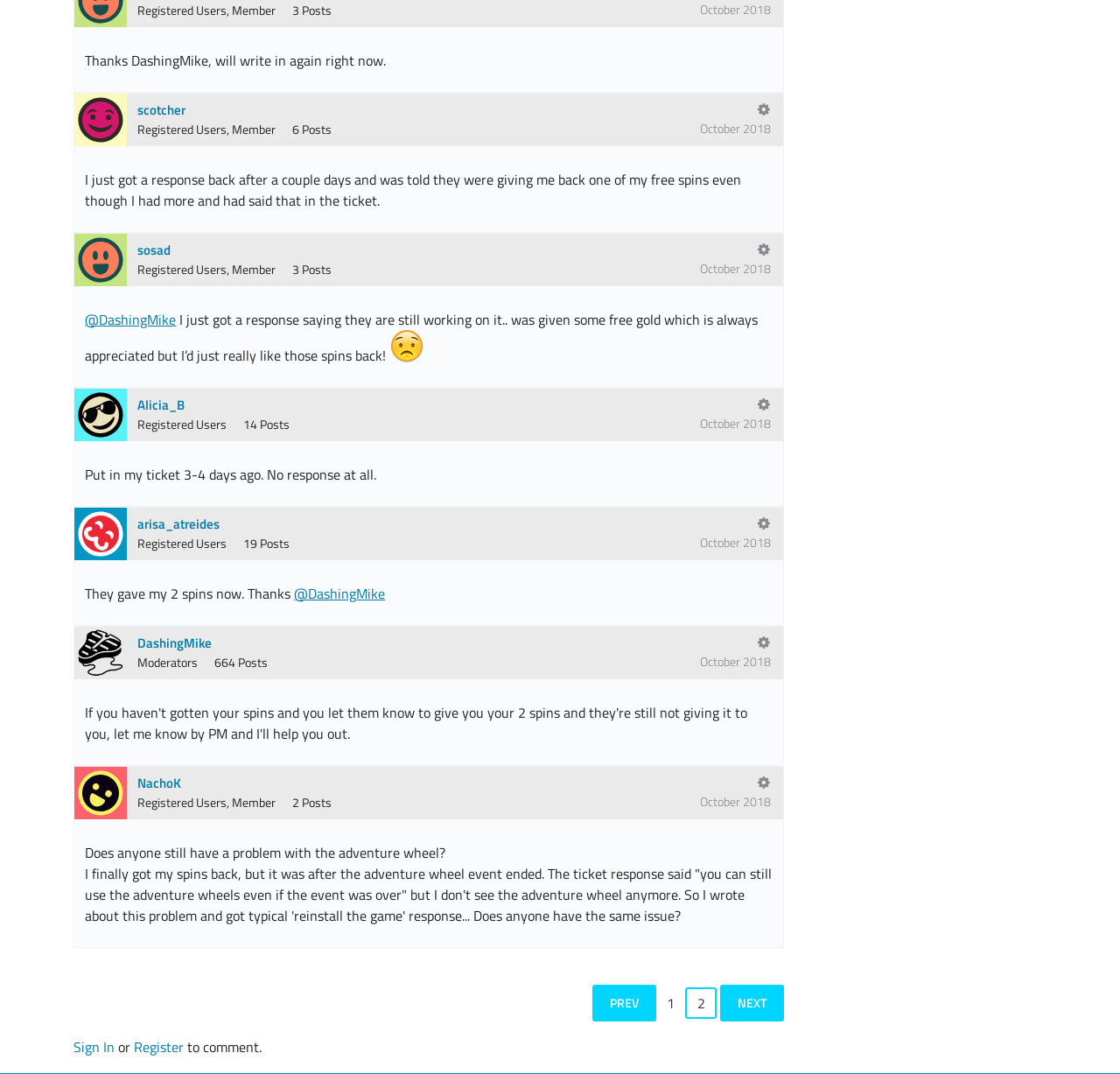Answer succinctly with a single word or phrase:
What is the username of the user with 664 posts?

DashingMike